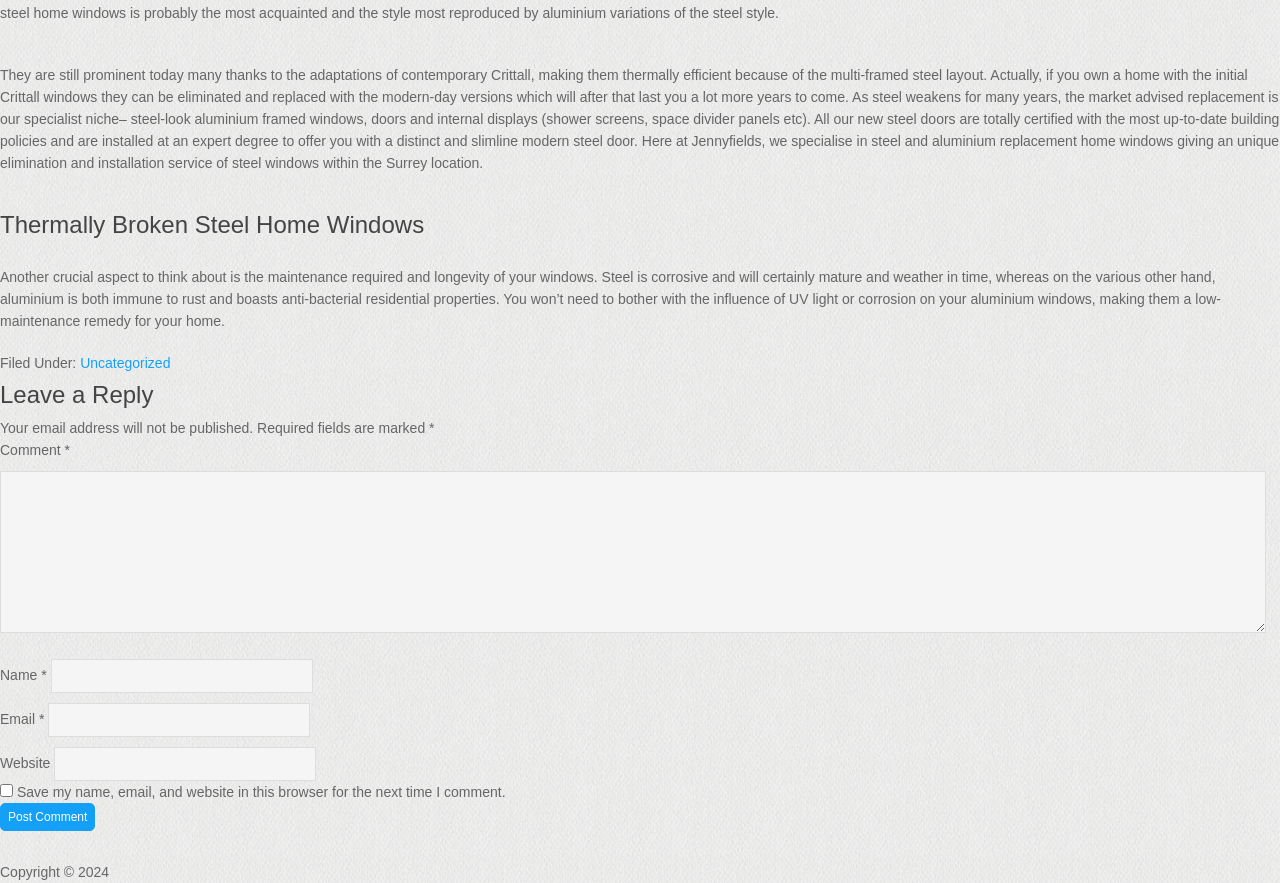What is required to be filled in the comment section?
Using the image as a reference, answer with just one word or a short phrase.

Name, Email, Comment